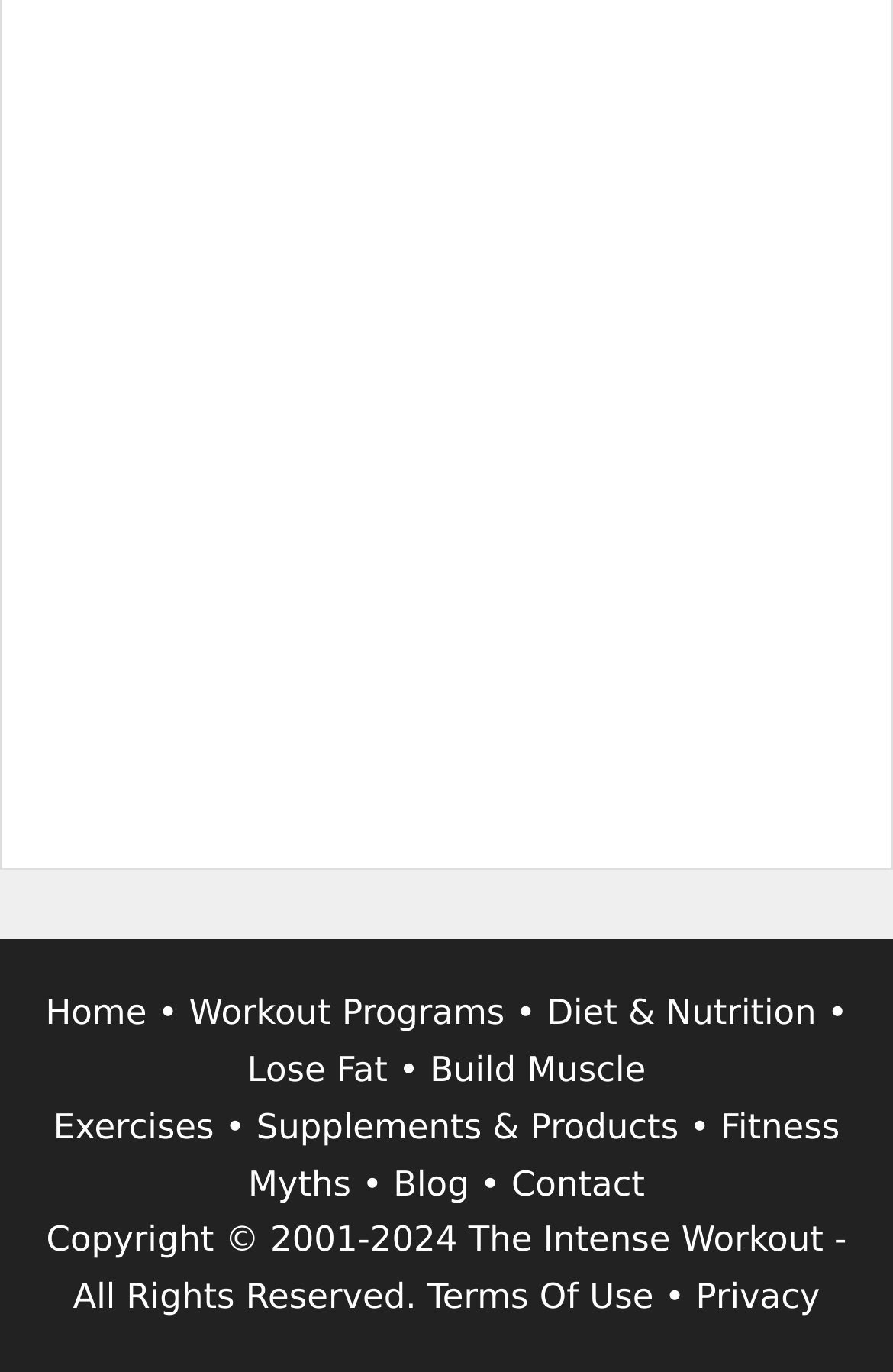Find the bounding box coordinates of the area that needs to be clicked in order to achieve the following instruction: "go to home page". The coordinates should be specified as four float numbers between 0 and 1, i.e., [left, top, right, bottom].

[0.051, 0.723, 0.164, 0.753]